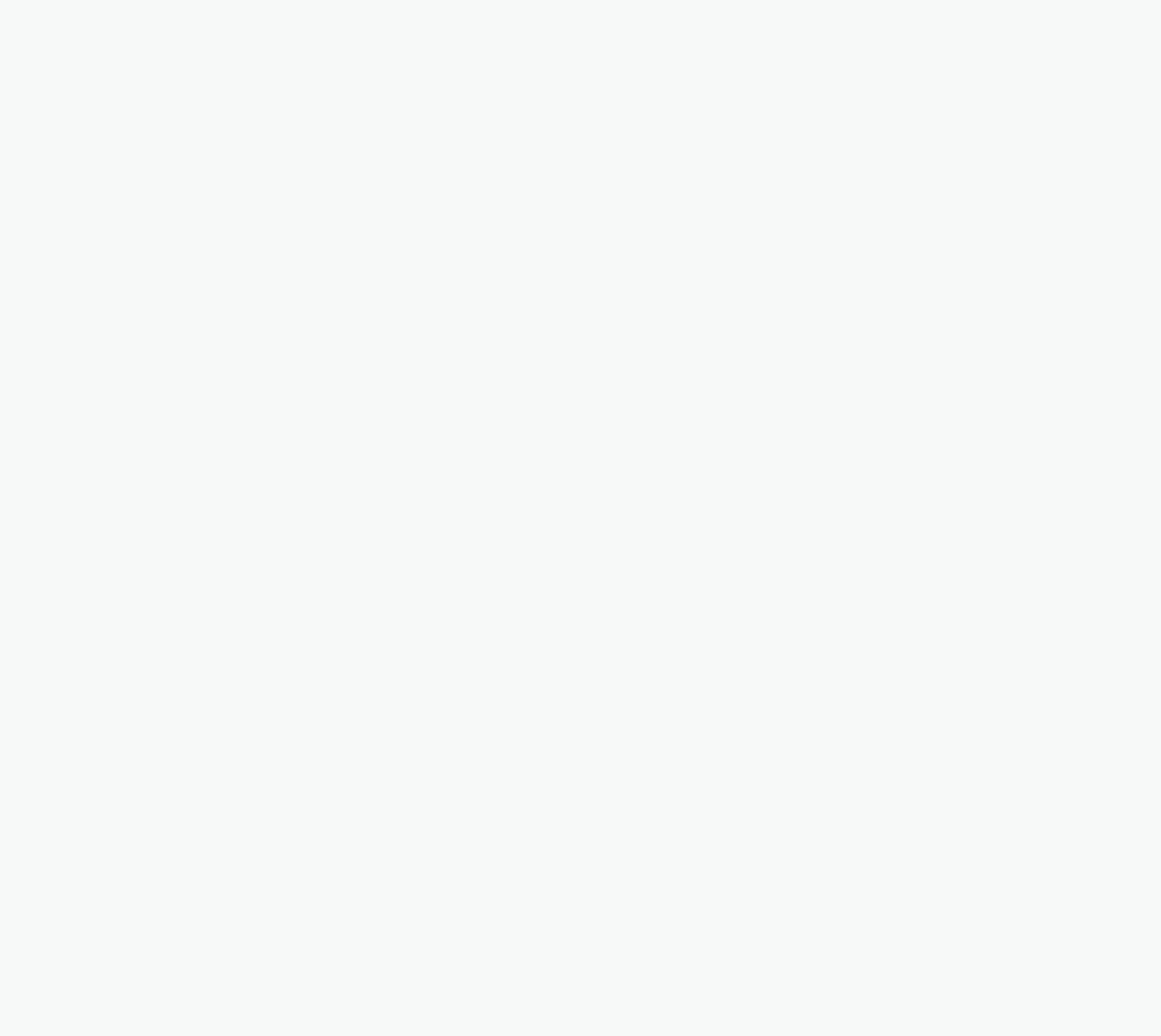Please determine the bounding box coordinates of the area that needs to be clicked to complete this task: 'explore The Four Counties Beagle Club website'. The coordinates must be four float numbers between 0 and 1, formatted as [left, top, right, bottom].

[0.23, 0.61, 0.72, 0.633]